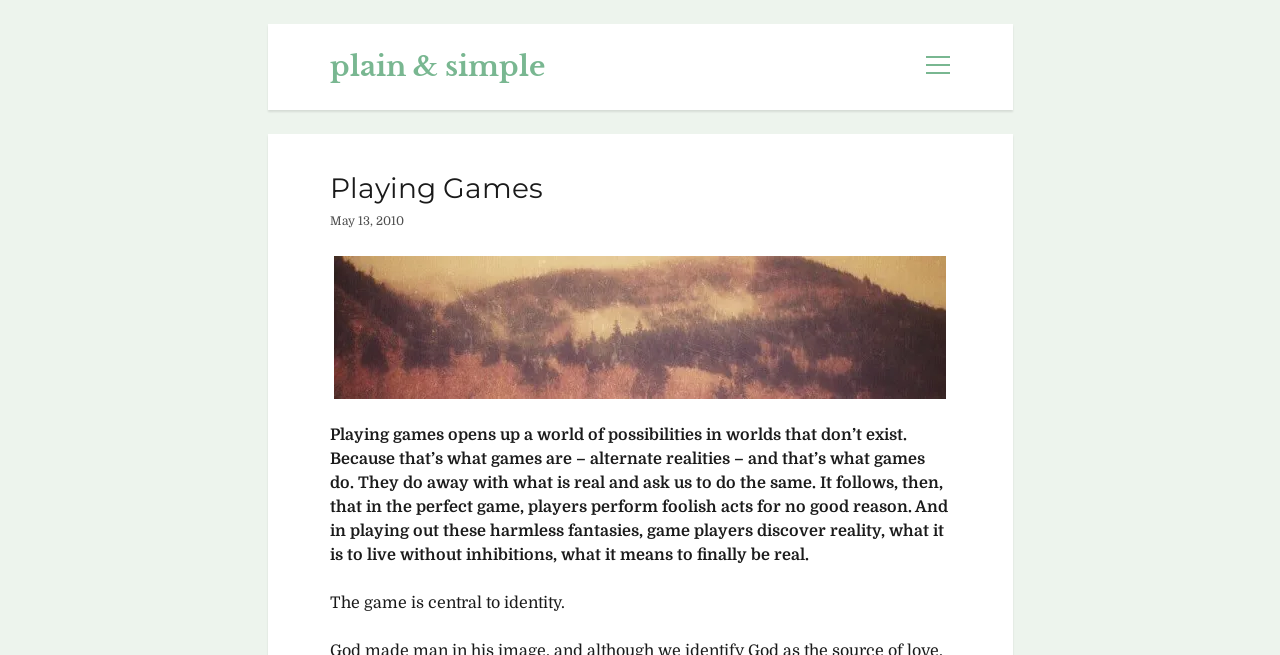Based on the image, give a detailed response to the question: What is the name of the website?

The name of the website can be determined by looking at the root element 'Playing Games – plain & simple' and the StaticText 'plain and simple' which suggests that the website is called 'plain & simple'.